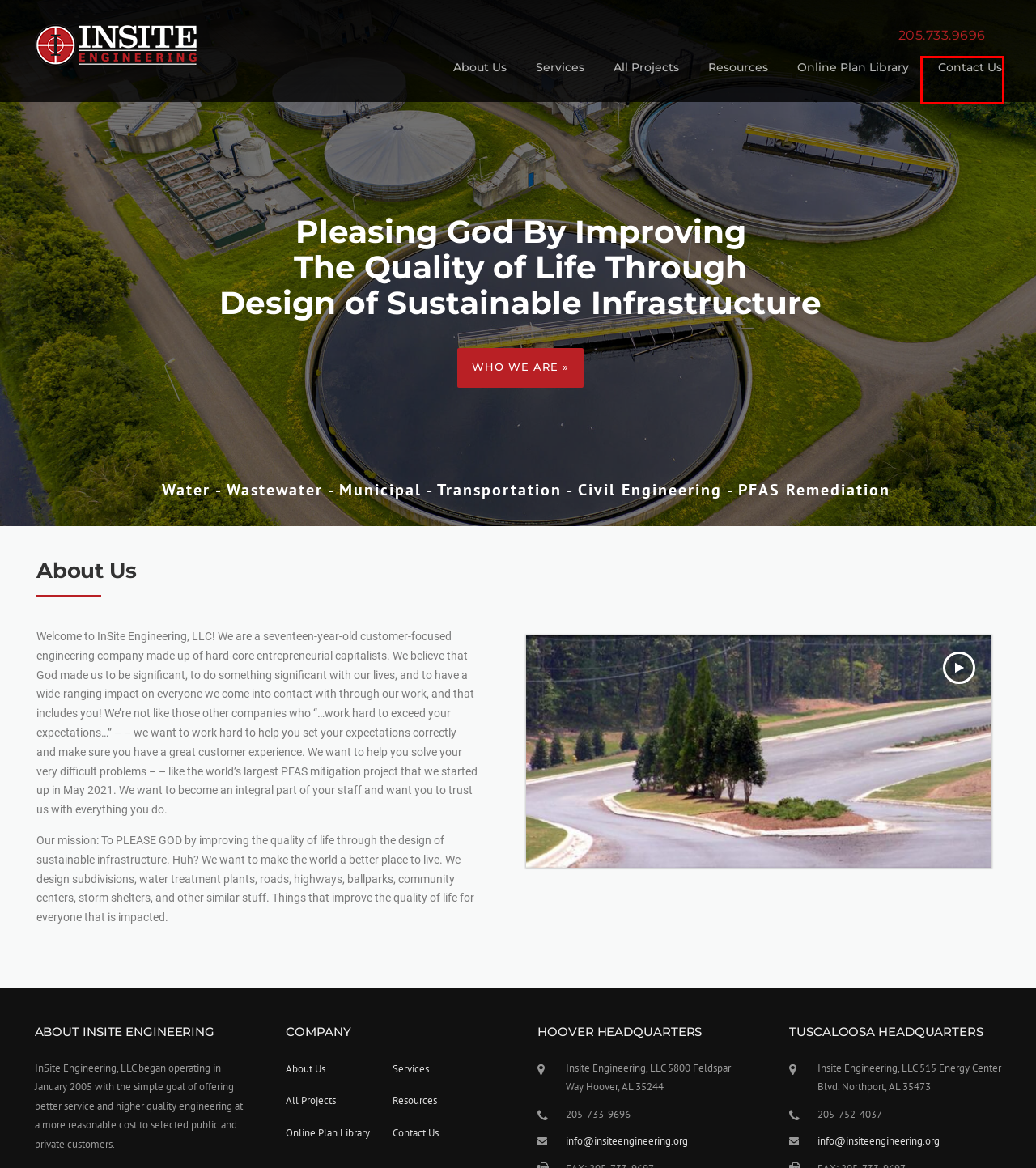A screenshot of a webpage is given, marked with a red bounding box around a UI element. Please select the most appropriate webpage description that fits the new page after clicking the highlighted element. Here are the candidates:
A. About Us - Insite Engineering
B. Online Plan Library - Insite Engineering
C. All Projects - Insite Engineering
D. Contact Us - Insite Engineering
E. Water And Wastewater Services - Insite Engineering
F. Services - Insite Engineering
G. Municipal And Transportation Services - Insite Engineering
H. Links - Insite Engineering

D